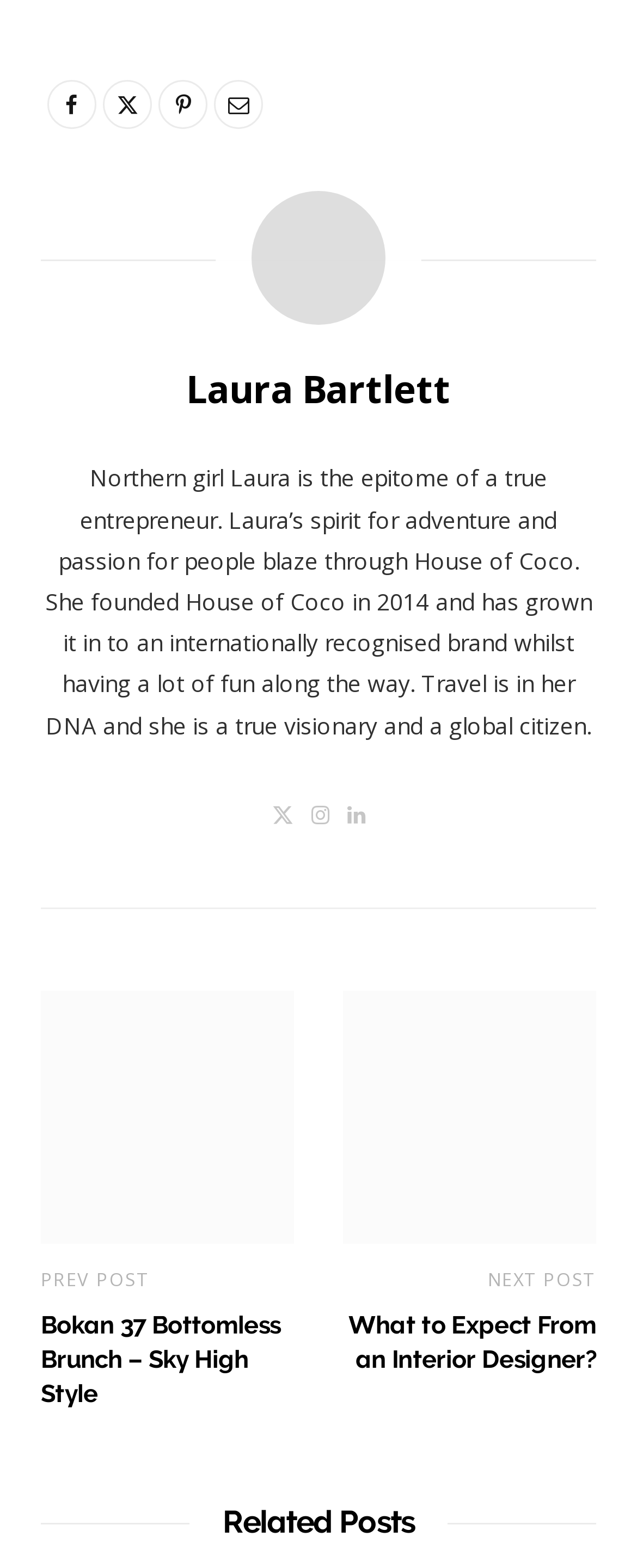Kindly determine the bounding box coordinates of the area that needs to be clicked to fulfill this instruction: "Search for something".

None